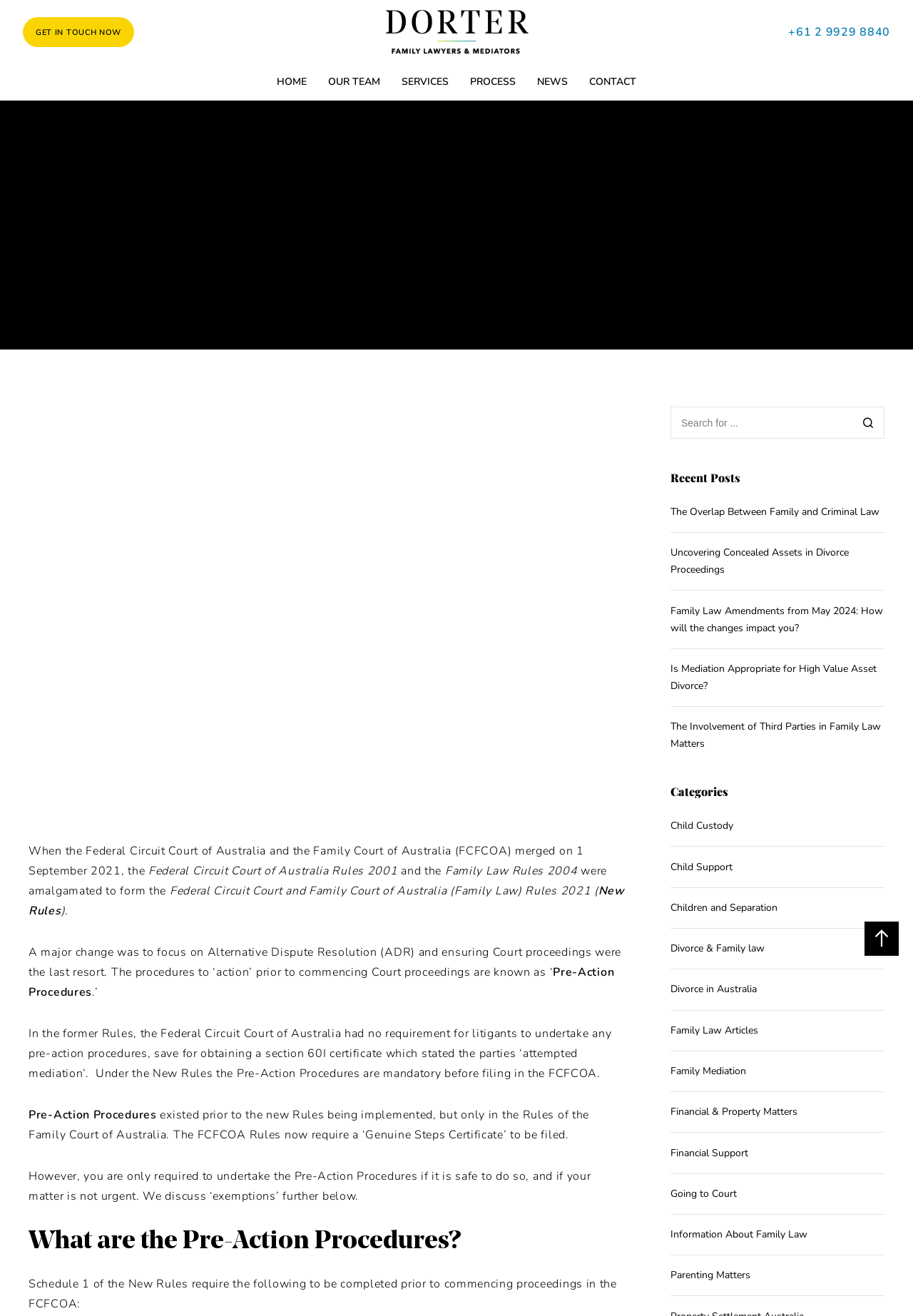Return the bounding box coordinates of the UI element that corresponds to this description: "Our team". The coordinates must be given as four float numbers in the range of 0 and 1, [left, top, right, bottom].

[0.348, 0.049, 0.428, 0.076]